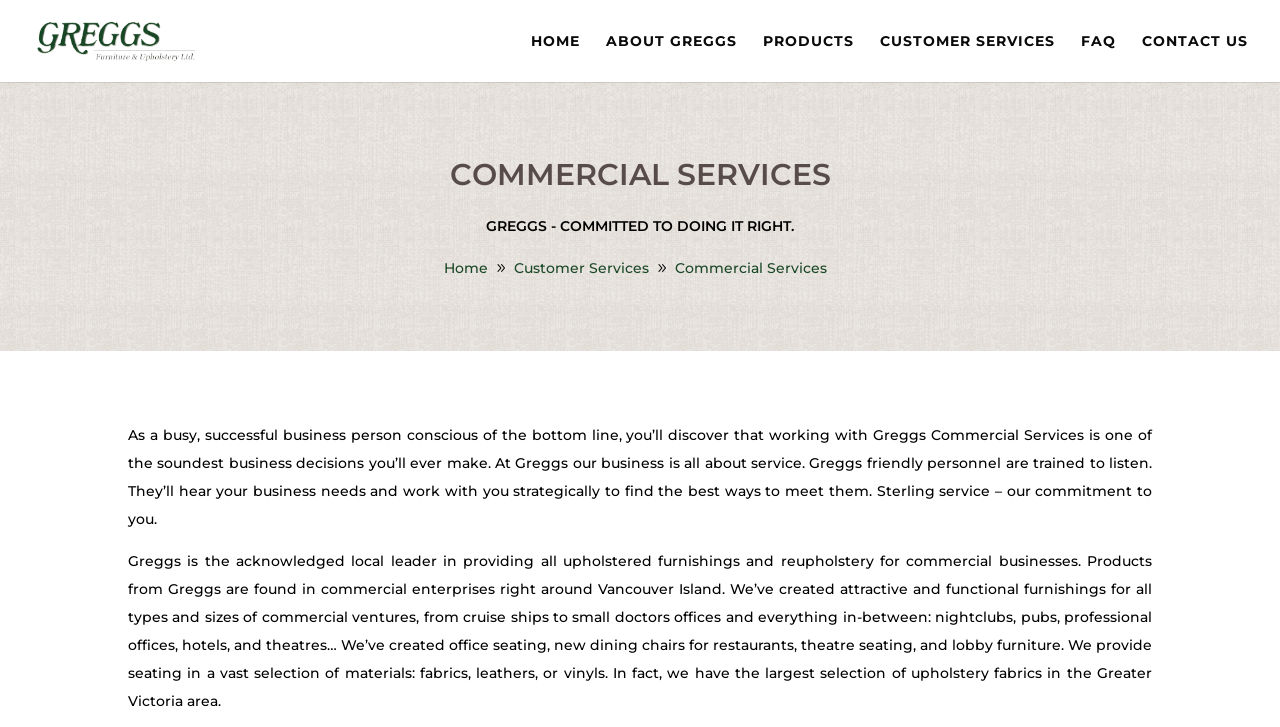Please find the bounding box coordinates of the element's region to be clicked to carry out this instruction: "learn about Greggs".

[0.473, 0.047, 0.576, 0.113]